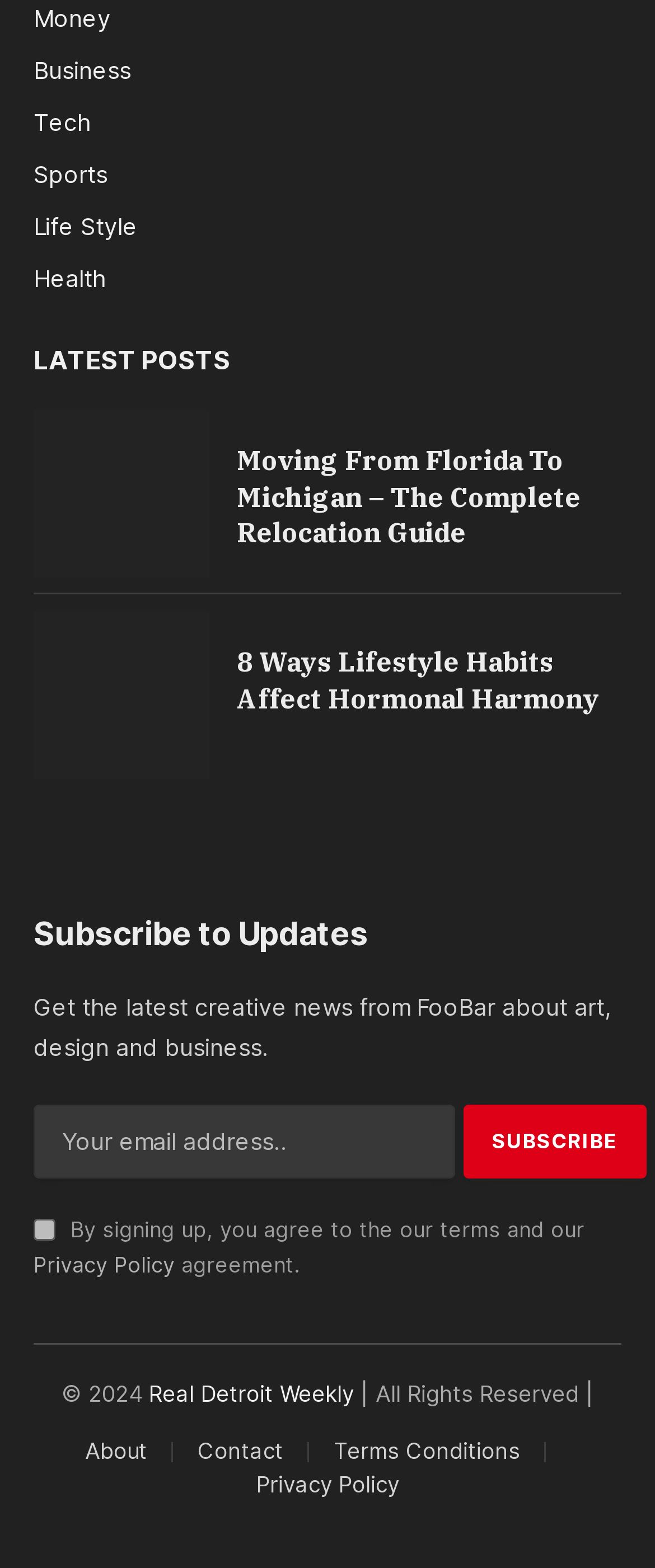What is the purpose of the textbox? Look at the image and give a one-word or short phrase answer.

Enter email address